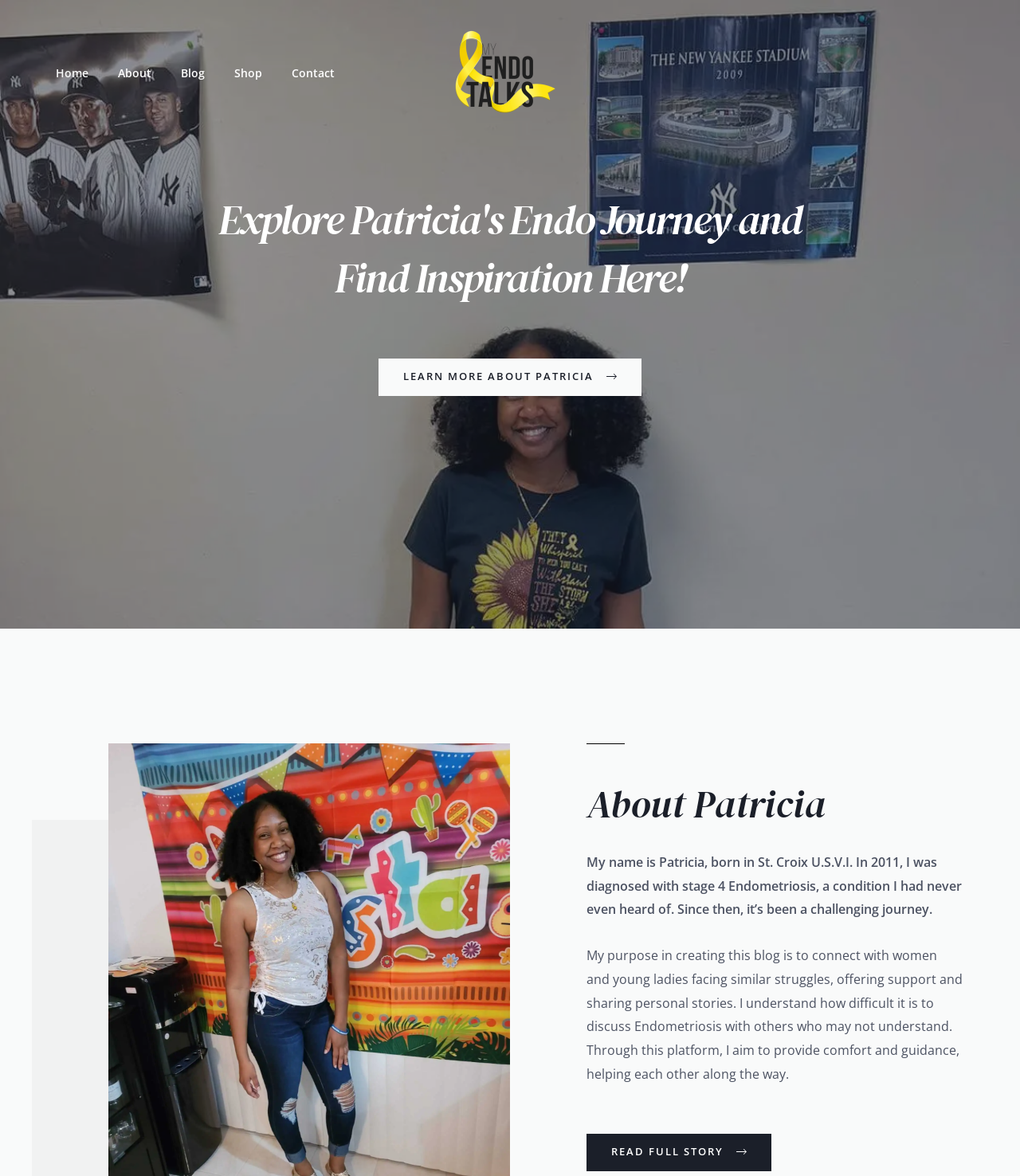Look at the image and write a detailed answer to the question: 
What is the theme of the blog?

The theme of the blog can be inferred from the title 'Endometriosis - My Endo Talks' and the content of the page, which discusses the blogger's experience with Endometriosis.